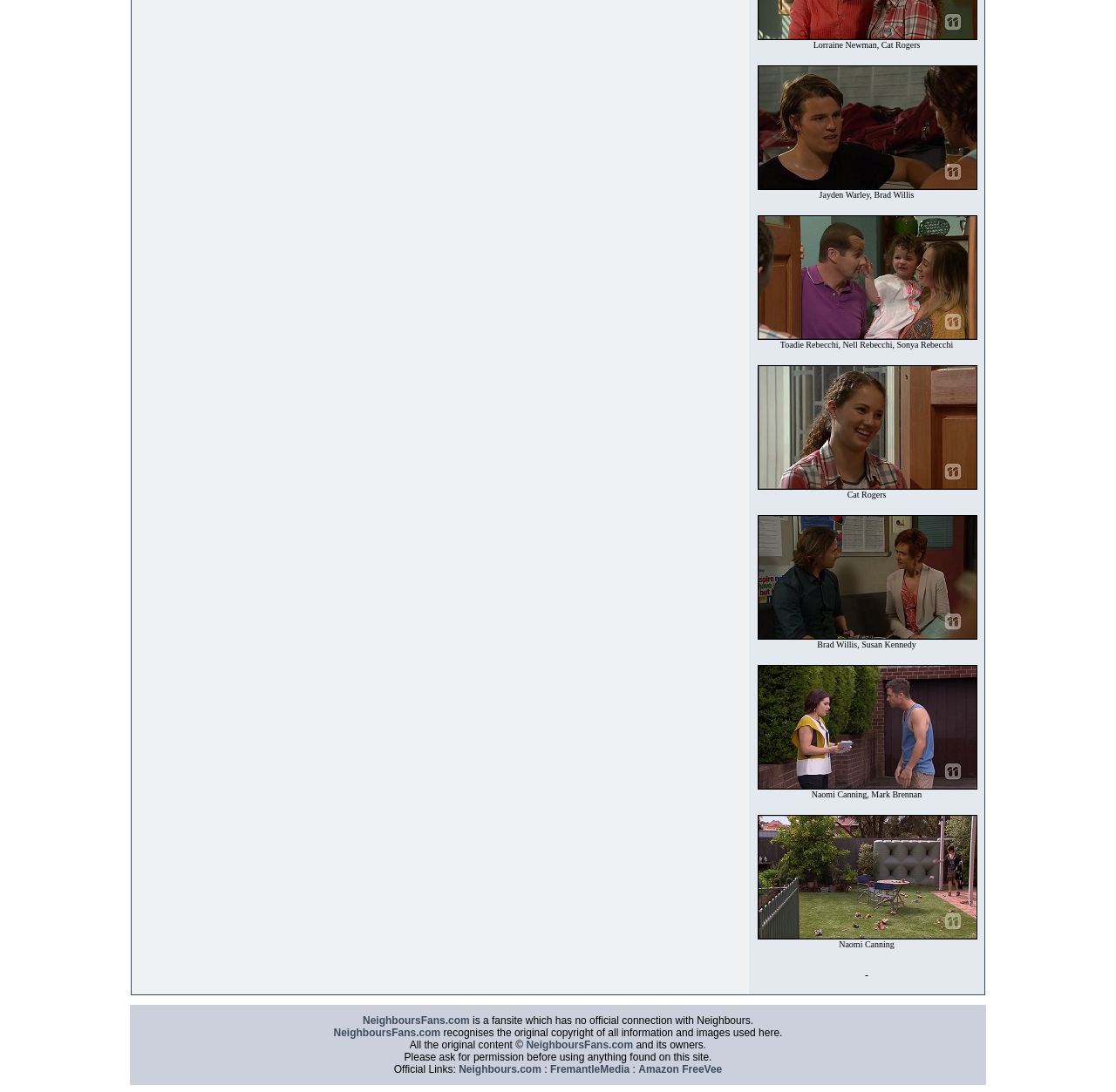What is the warning given to users about using content from the site?
Please provide a comprehensive answer based on the contents of the image.

The site warns users to ask for permission before using anything found on the site, as stated in the text at the bottom of the page.